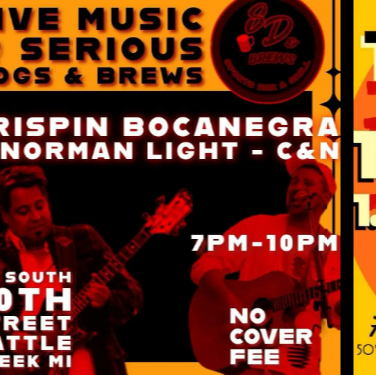Could you please study the image and provide a detailed answer to the question:
Is there a cover charge for the event?

According to the caption, there is 'no cover charge' for the event, making it free to attend for everyone.